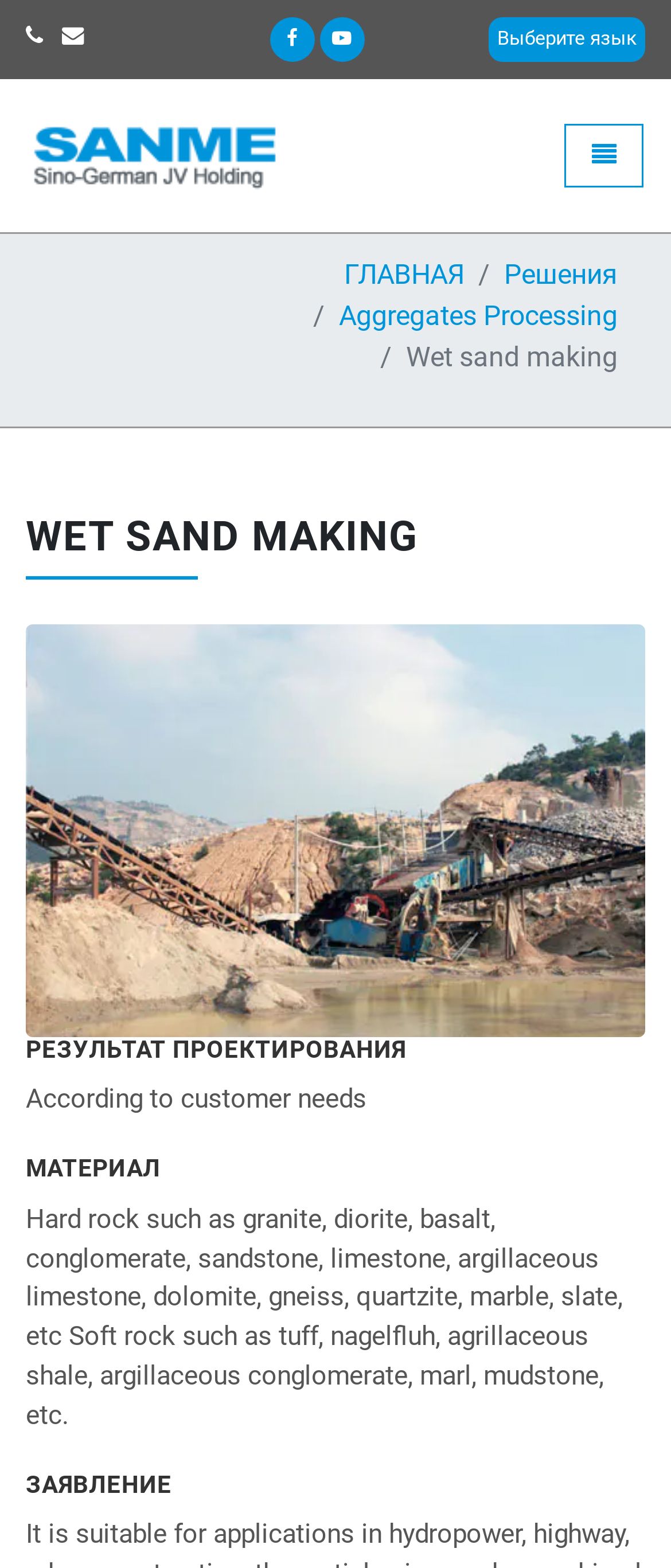What type of rocks are mentioned in the webpage?
Give a one-word or short phrase answer based on the image.

Hard rock and soft rock